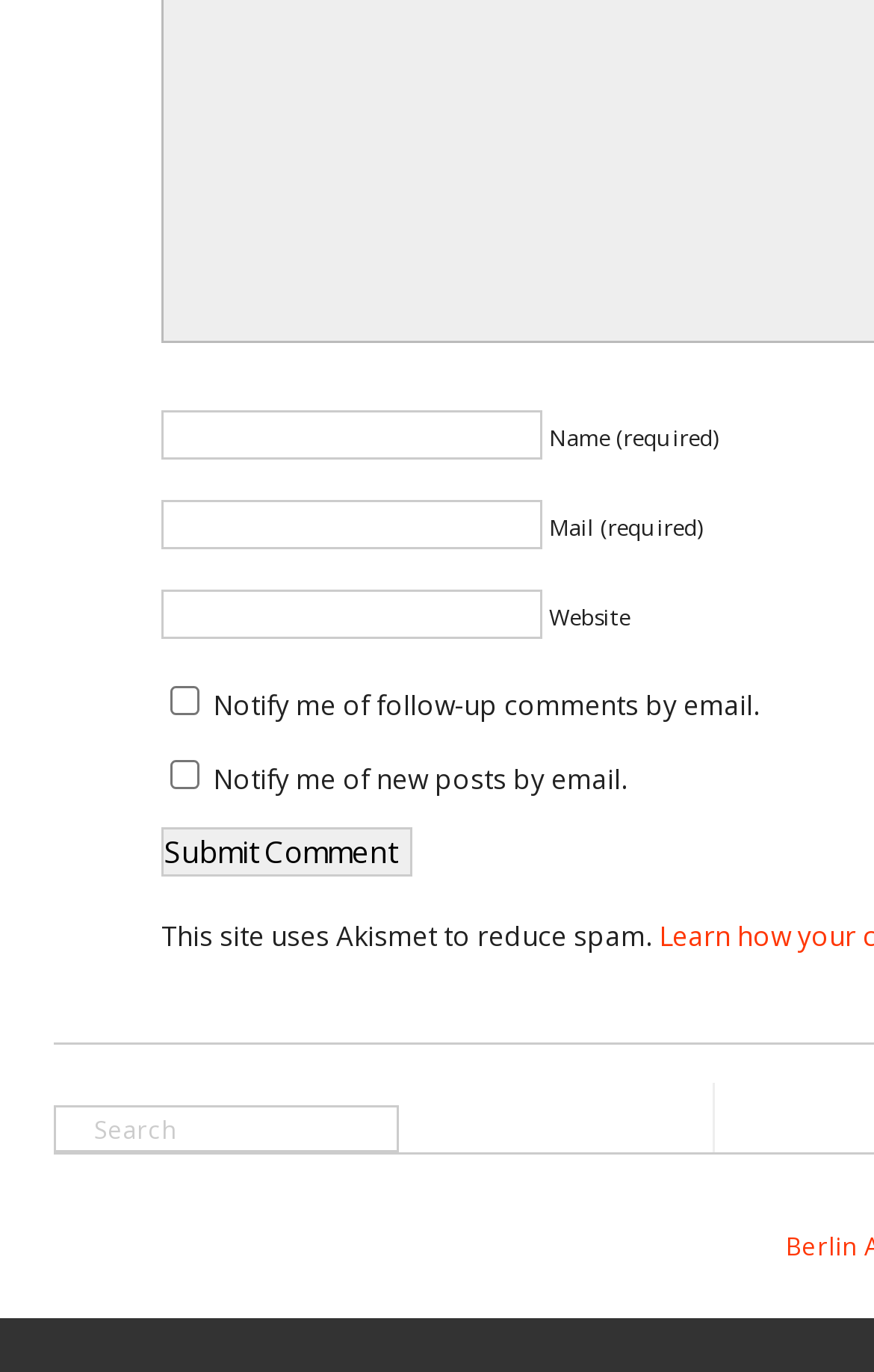Give a one-word or short phrase answer to the question: 
What is the function of the button?

Submit Comment